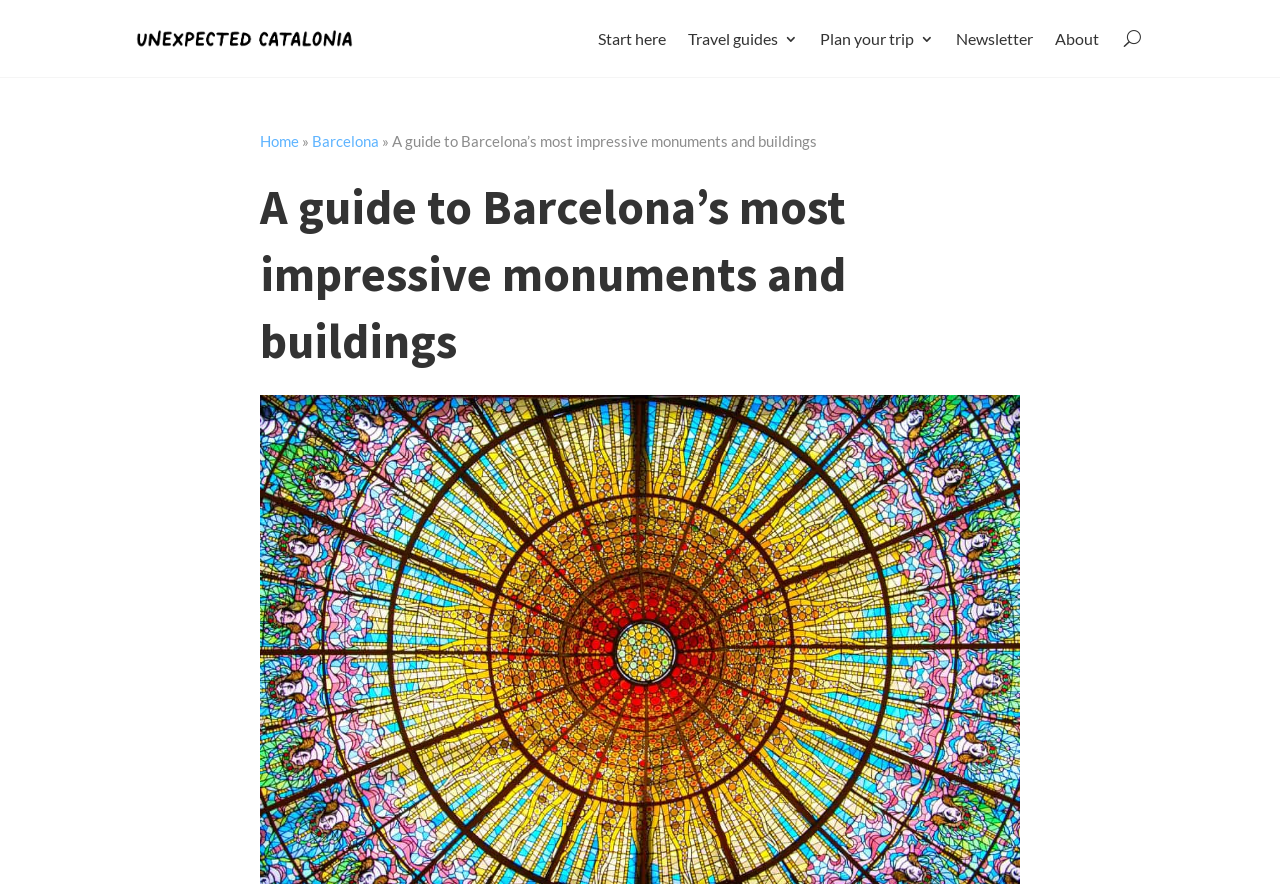Please reply to the following question with a single word or a short phrase:
What is the purpose of the 'U' button?

Unknown